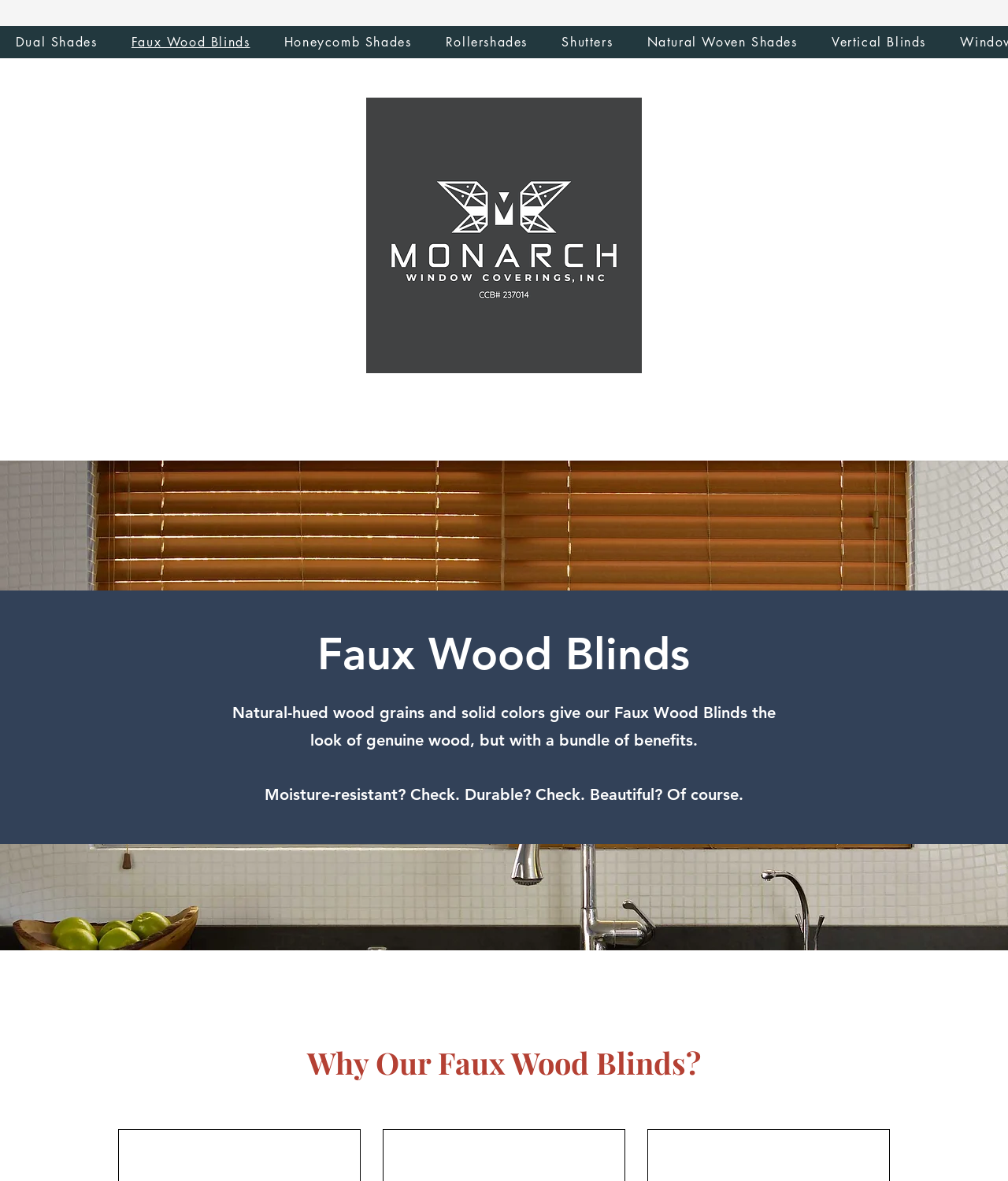What type of blinds is the webpage currently showing?
Answer the question based on the image using a single word or a brief phrase.

Faux Wood Blinds